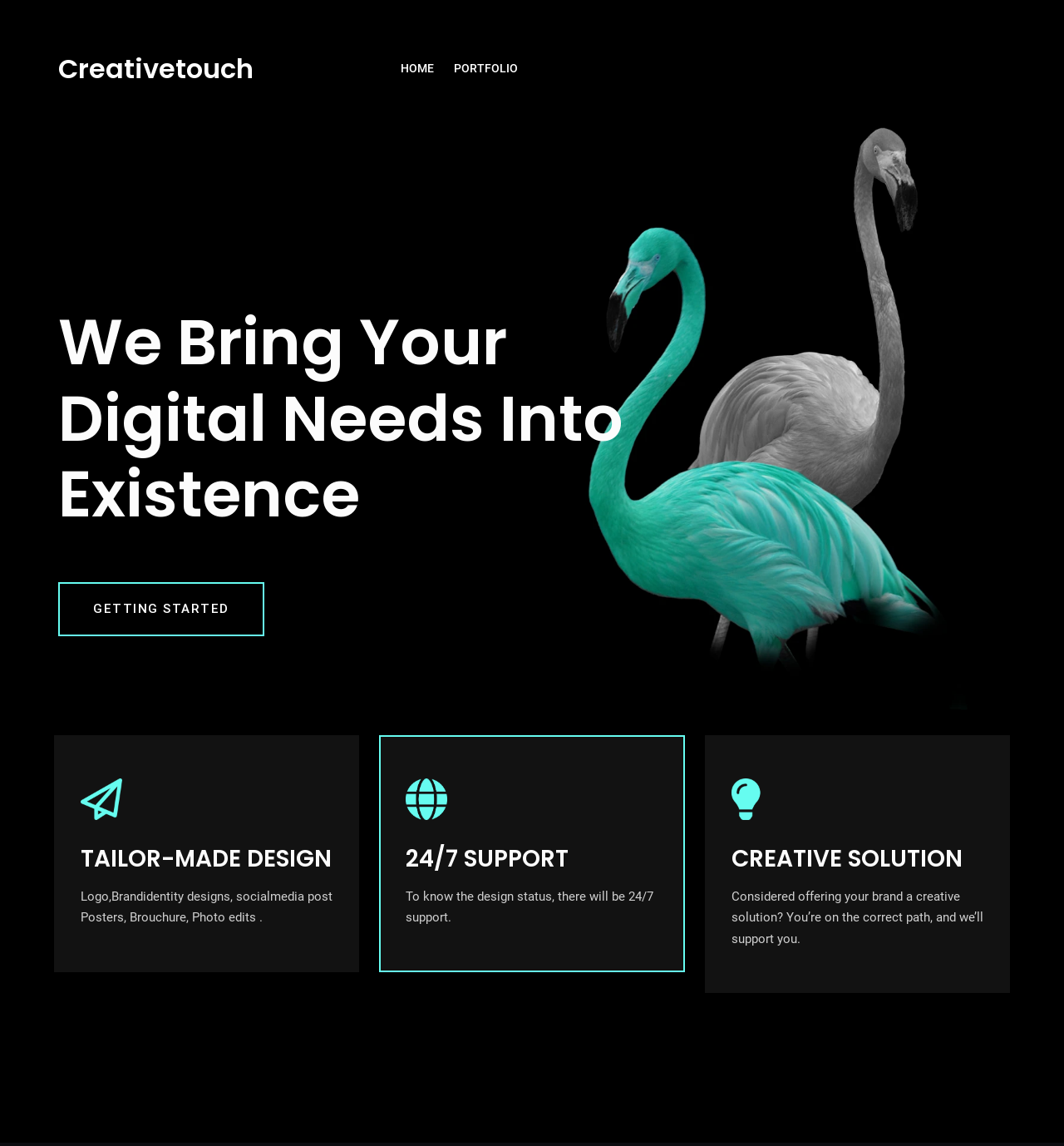What is the focus of Creativetouch's design?
Examine the screenshot and reply with a single word or phrase.

Tailor-made design